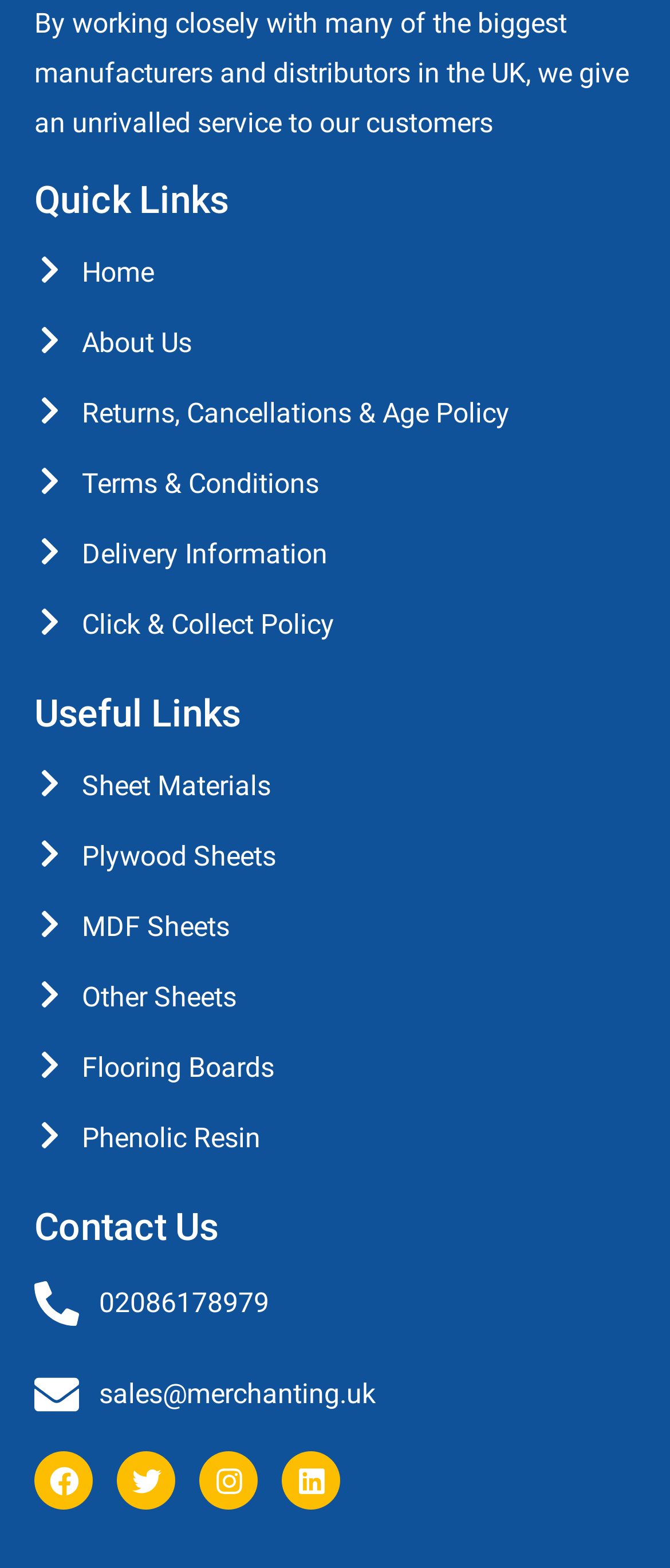For the following element description, predict the bounding box coordinates in the format (top-left x, top-left y, bottom-right x, bottom-right y). All values should be floating point numbers between 0 and 1. Description: Delivery Information

[0.051, 0.342, 0.949, 0.366]